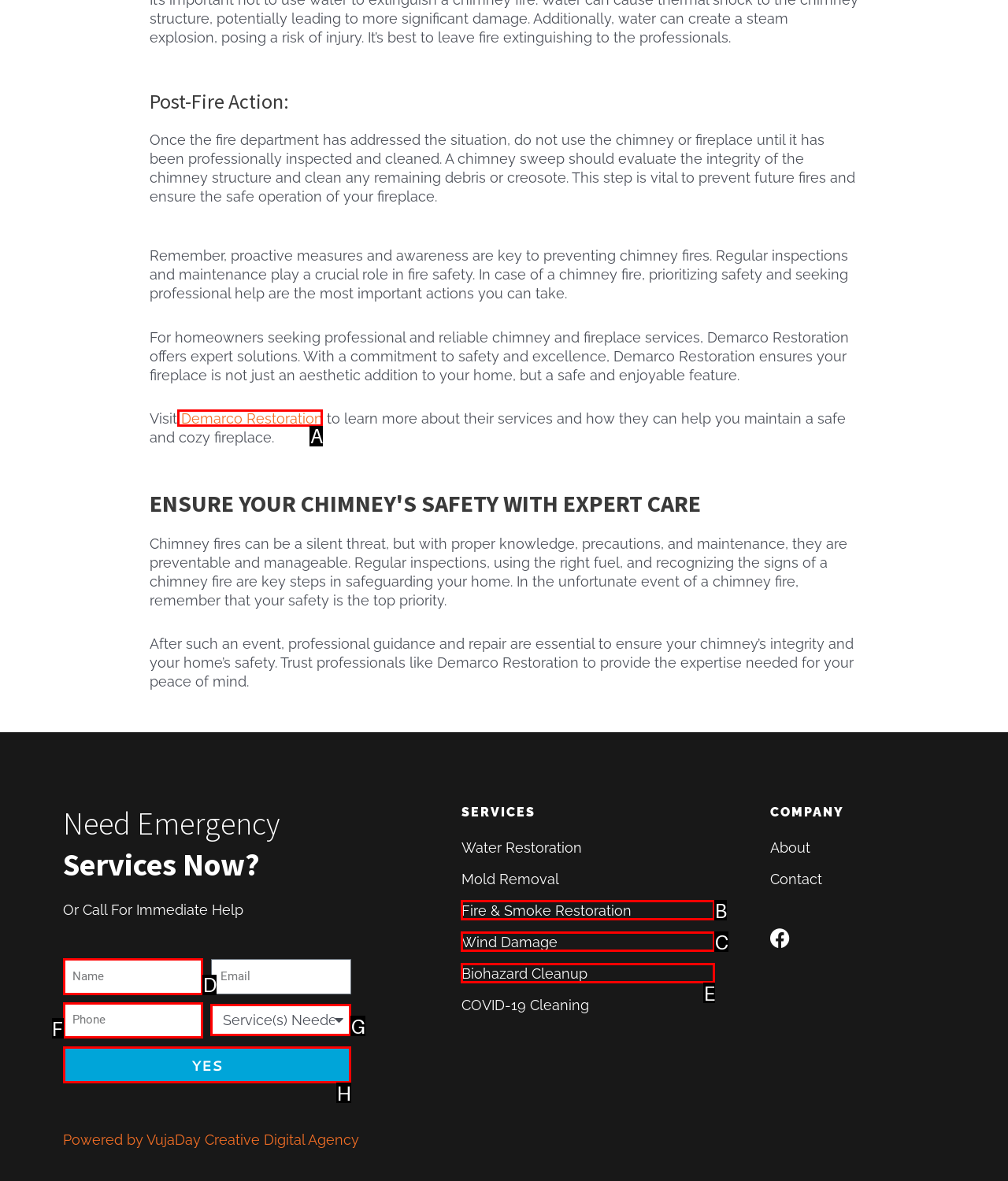Select the appropriate bounding box to fulfill the task: Click 'Demarco Restoration' to learn more about their services Respond with the corresponding letter from the choices provided.

A